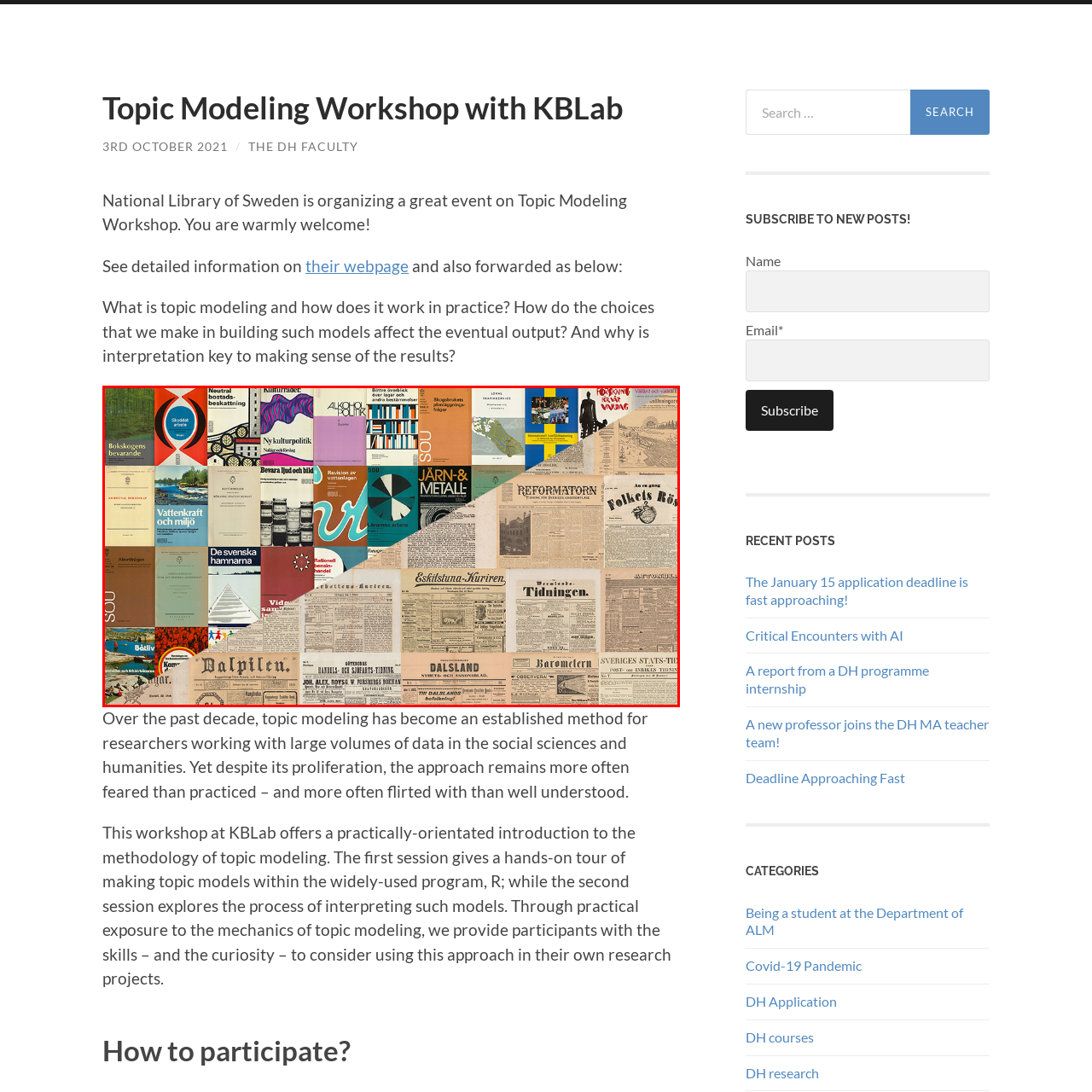What is the likely context of the surrounding event?
Look closely at the image within the red bounding box and respond to the question with one word or a brief phrase.

A workshop